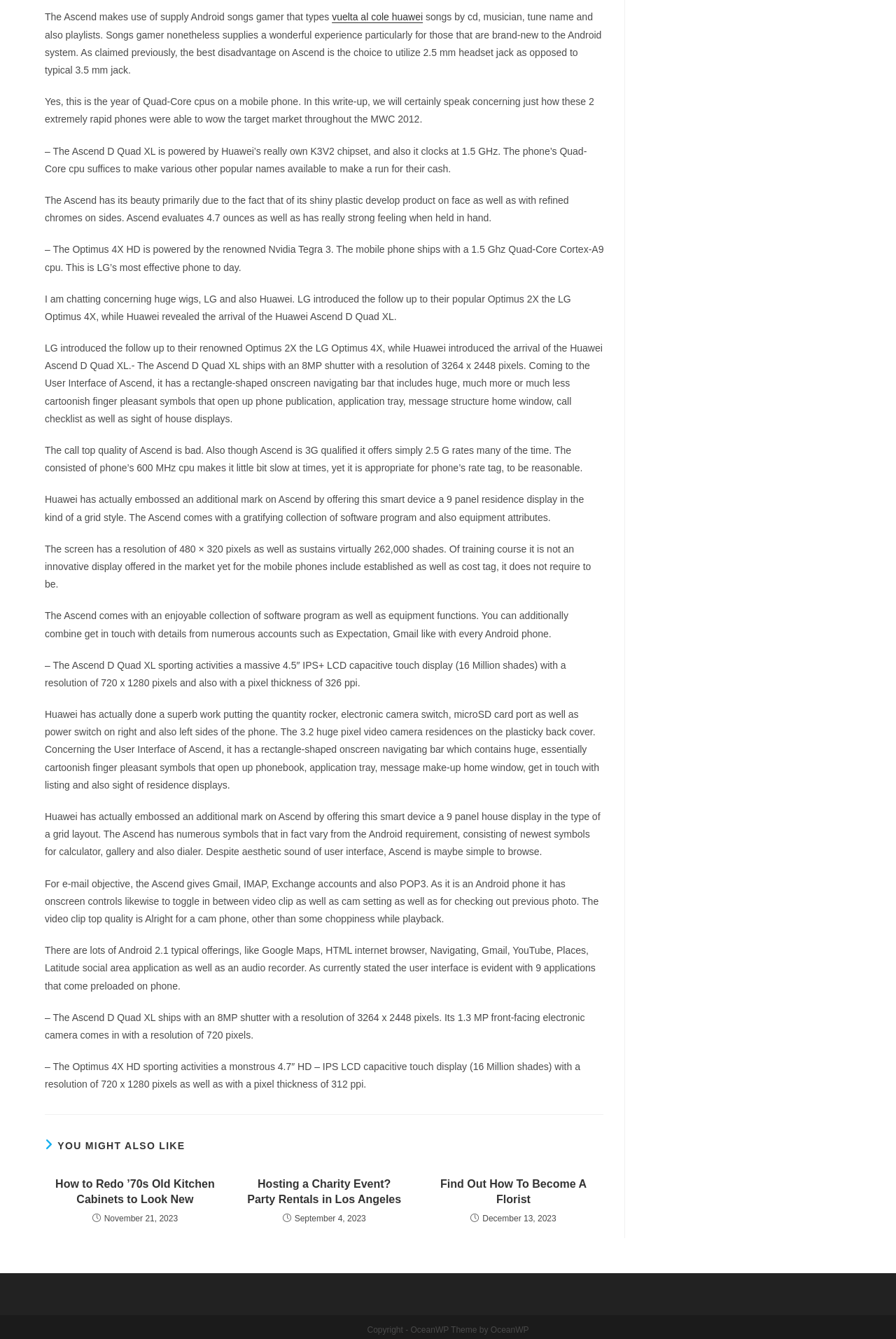Identify and provide the bounding box coordinates of the UI element described: "vuelta al cole huawei". The coordinates should be formatted as [left, top, right, bottom], with each number being a float between 0 and 1.

[0.37, 0.009, 0.472, 0.017]